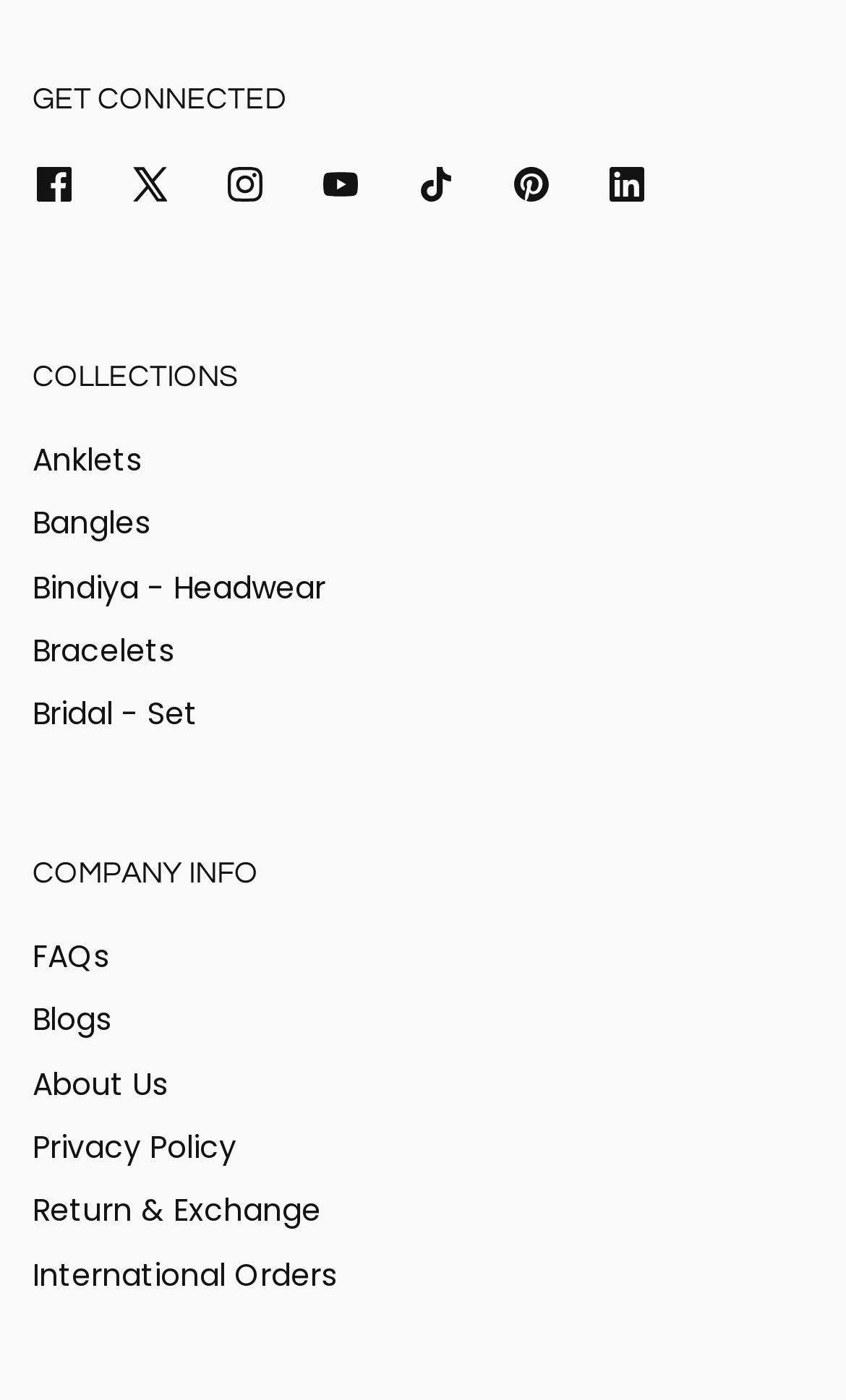Provide a one-word or one-phrase answer to the question:
How many company info links are there?

6